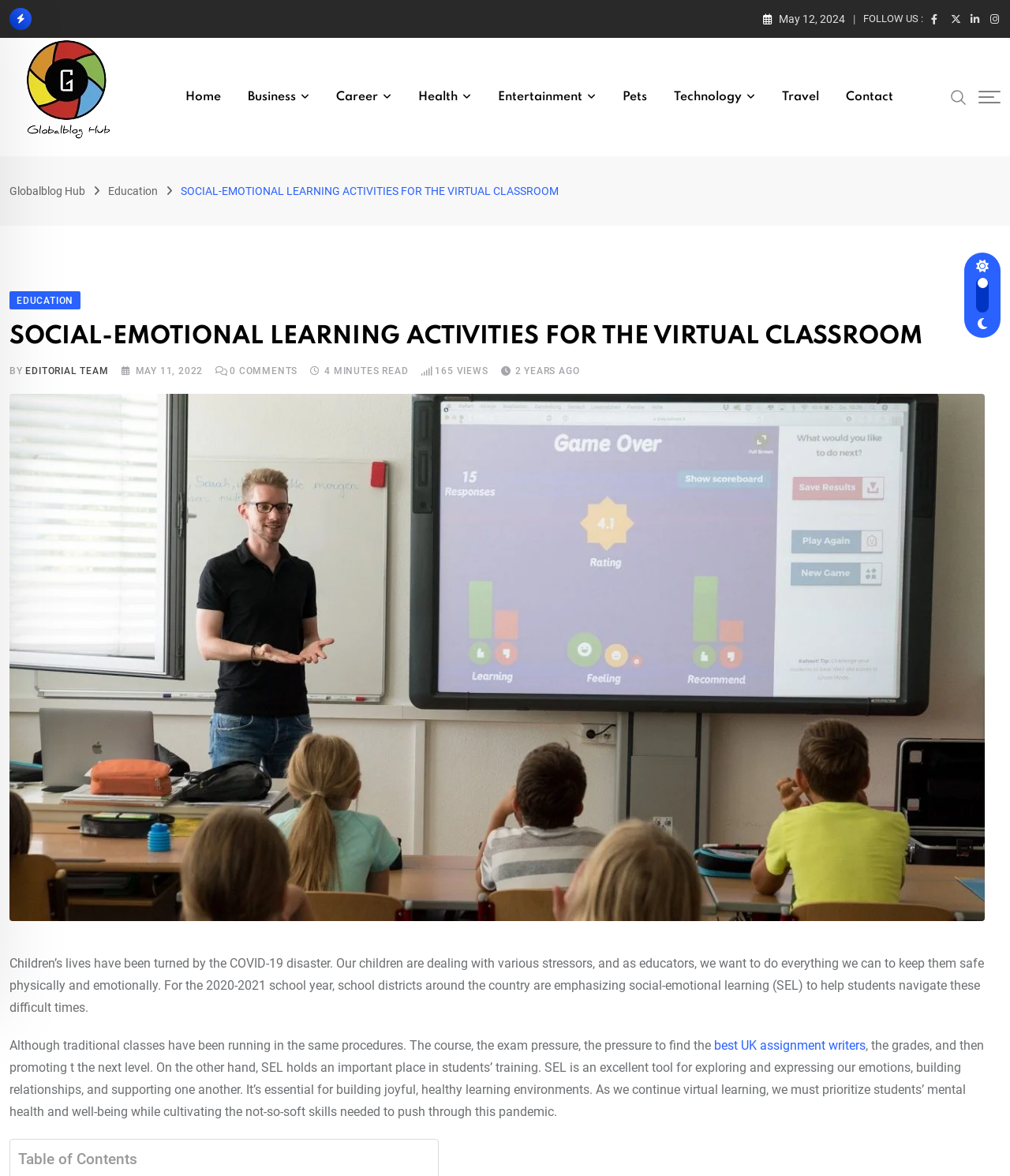Offer a comprehensive description of the webpage’s content and structure.

This webpage is about social-emotional learning activities for the virtual classroom. At the top, there is a large image taking up most of the width, with a placeholder canvas. Below the image, there is a date "May 12, 2024" and a "FOLLOW US" section with four social media links. 

On the top-left corner, there is a logo of Globalblog Hub, which is also a link. Next to it, there is a navigation menu with links to different categories such as Home, Business, Career, Health, Entertainment, Pets, Technology, Travel, and Contact. 

On the top-right corner, there is a search link with a magnifying glass icon. Next to it, there is a button with no text. 

Below the navigation menu, there is a title "SOCIAL-EMOTIONAL LEARNING ACTIVITIES FOR THE VIRTUAL CLASSROOM" in a large font. Below the title, there is a section with the author information, including the name "EDITORIAL TEAM" and the date "MAY 11, 2022". There are also some statistics, including the number of comments, reading time, views, and the time since the article was published.

The main content of the webpage is an article about the importance of social-emotional learning in virtual classrooms, especially during the COVID-19 pandemic. The article discusses how social-emotional learning can help students navigate difficult times and build joyful, healthy learning environments. There is also a link to "best UK assignment writers" in the middle of the article.

At the bottom of the article, there is a "Table of Contents" section.